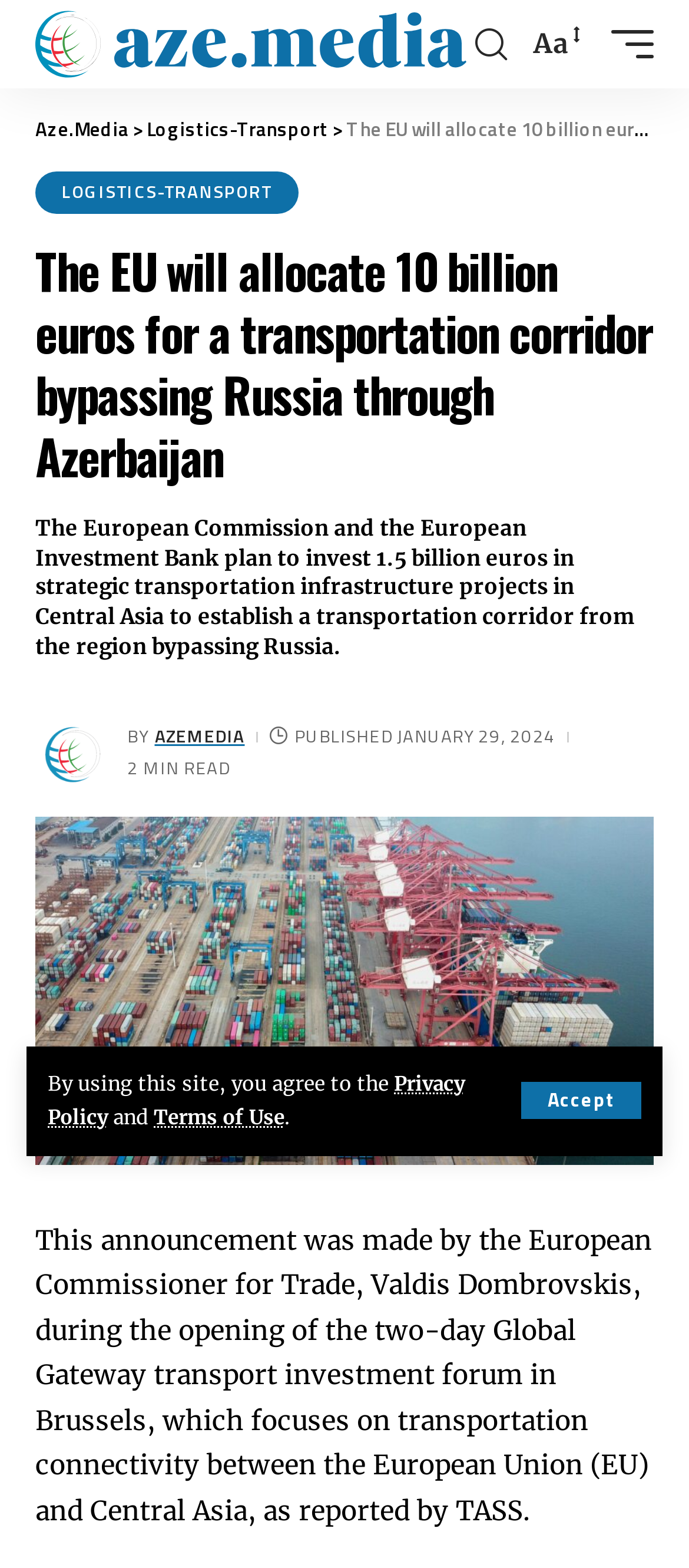What is the purpose of the investment in Central Asia?
Based on the image, give a concise answer in the form of a single word or short phrase.

establish a transportation corridor